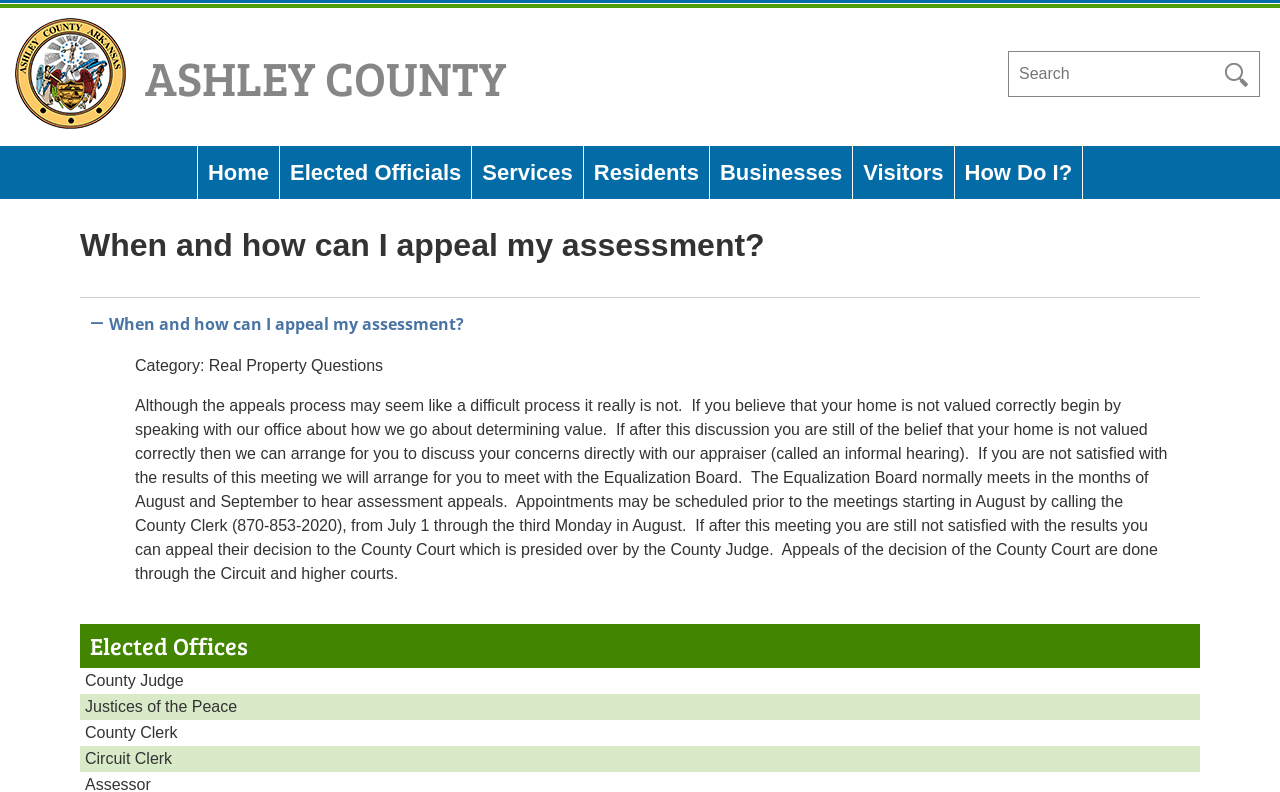What is the purpose of the informal hearing?
Using the visual information, respond with a single word or phrase.

To discuss concerns with the appraiser